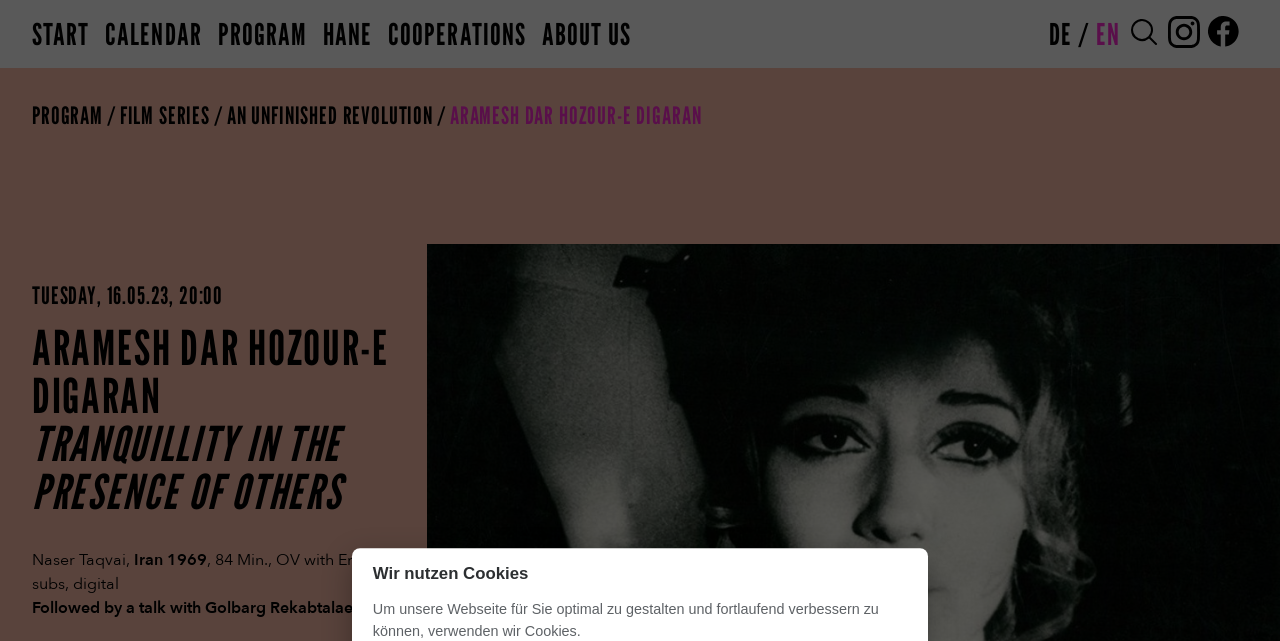Using the information in the image, give a detailed answer to the following question: Who is the director of the film?

I found the director of the film by looking at the static text element with ID 106, which contains the text 'Naser Taqvai,'. This text is likely to be the director's name, as it is mentioned in the context of the film's details.